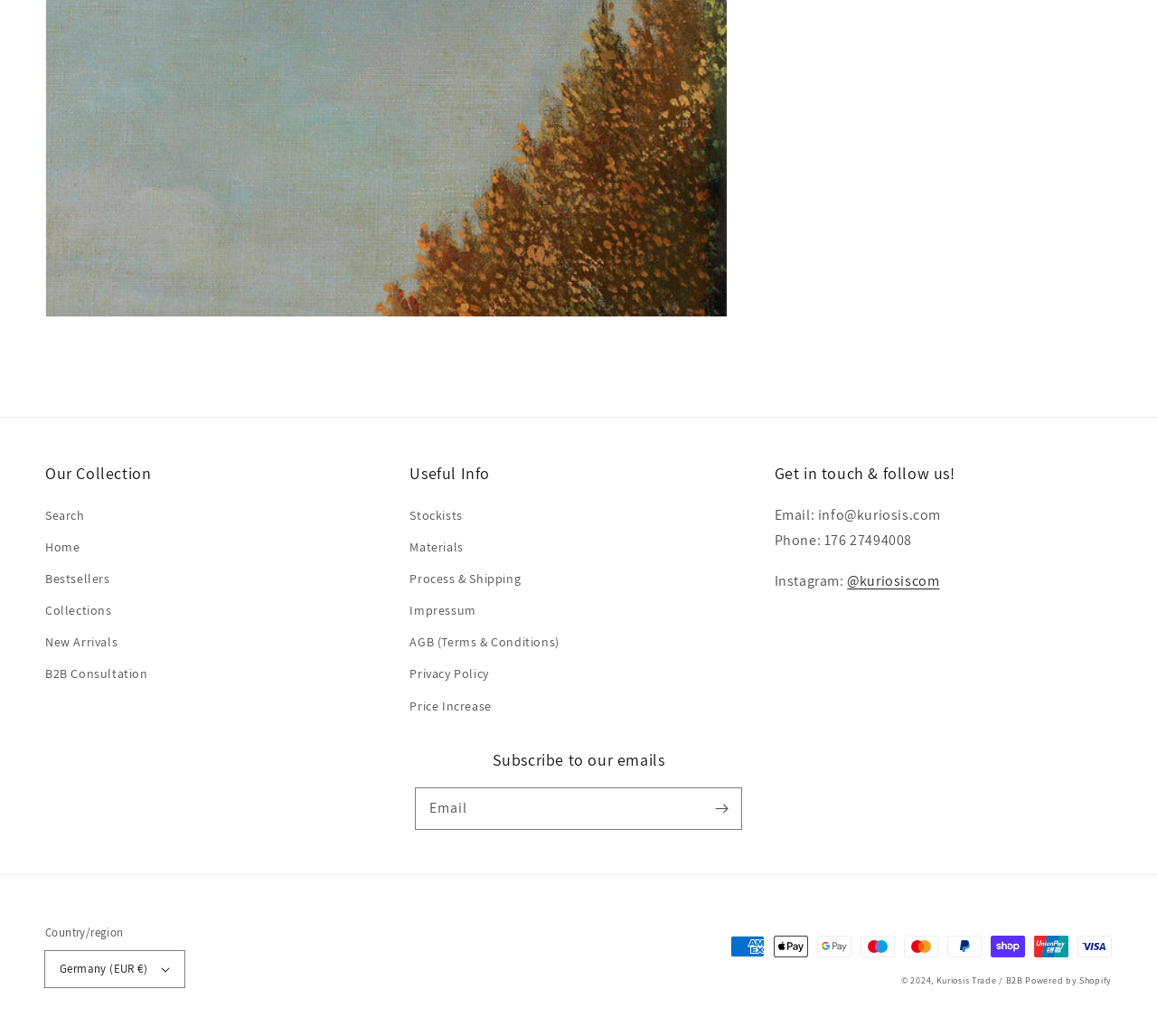Please determine the bounding box coordinates of the clickable area required to carry out the following instruction: "Search". The coordinates must be four float numbers between 0 and 1, represented as [left, top, right, bottom].

[0.039, 0.487, 0.073, 0.513]